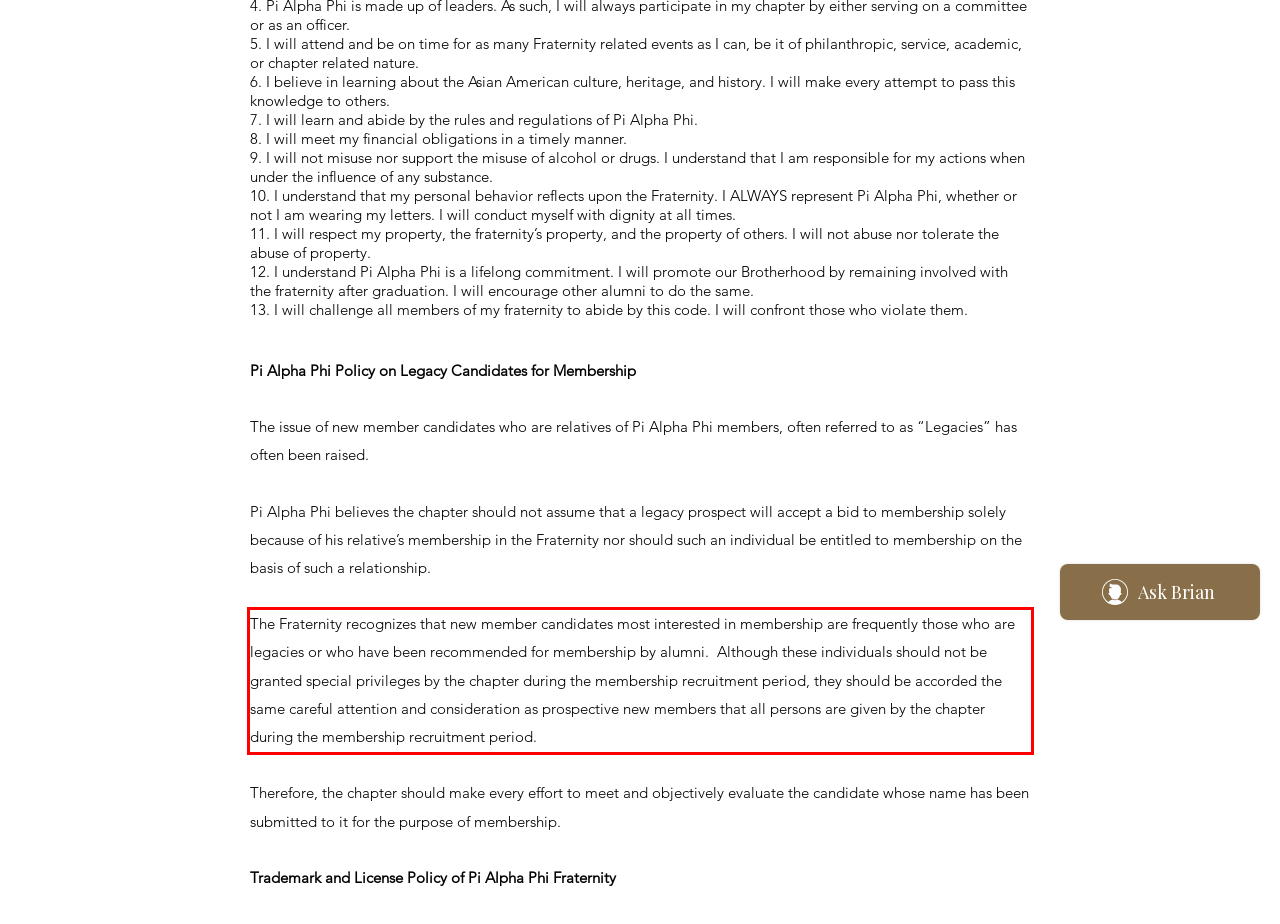Using the provided screenshot of a webpage, recognize and generate the text found within the red rectangle bounding box.

The Fraternity recognizes that new member candidates most interested in membership are frequently those who are legacies or who have been recommended for membership by alumni. Although these individuals should not be granted special privileges by the chapter during the membership recruitment period, they should be accorded the same careful attention and consideration as prospective new members that all persons are given by the chapter during the membership recruitment period.